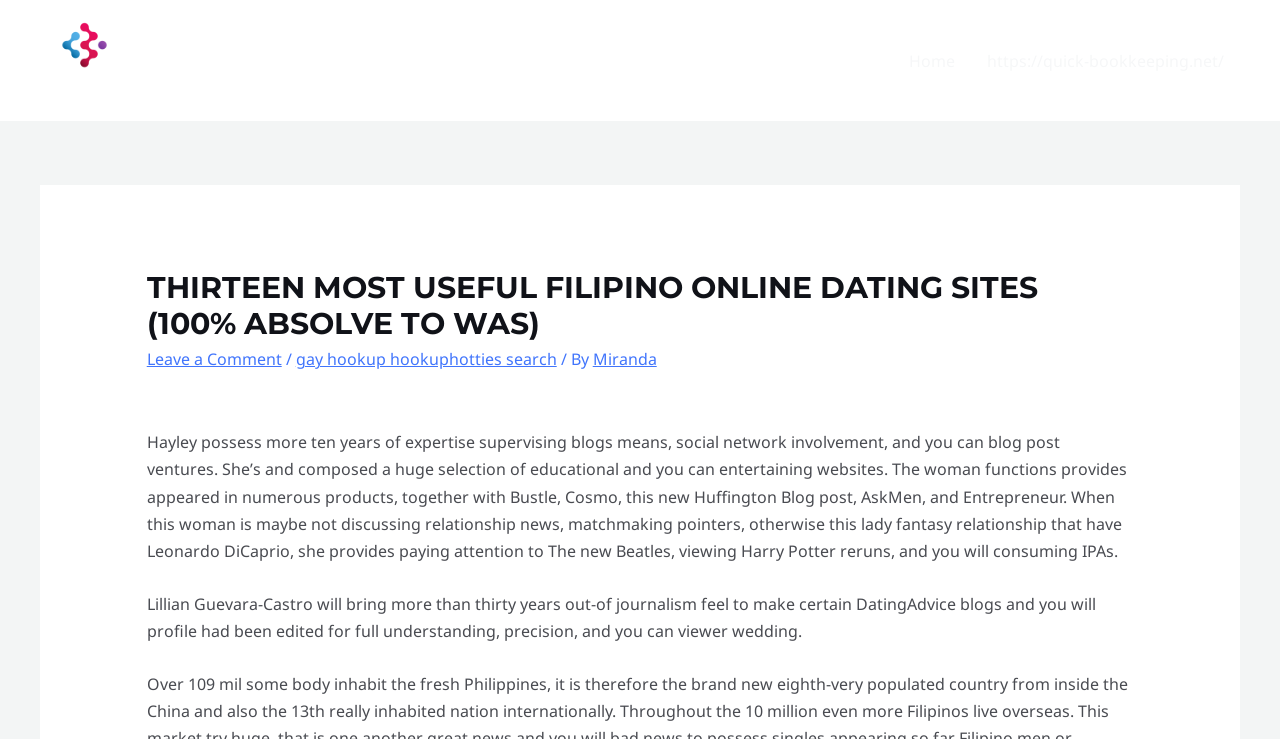Provide a comprehensive caption for the webpage.

The webpage is about Filipino online dating sites, with a focus on the top 13 most useful ones. At the top left, there is a logo "M3Blue" with a corresponding link and image. On the top right, there is a navigation menu labeled "Site Navigation" with two links: "Home" and a link to "https://quick-bookkeeping.net/".

Below the navigation menu, there is a large header section that spans most of the width of the page. The header section contains the title "THIRTEEN MOST USEFUL FILIPINO ONLINE DATING SITES (100% ABSOLVE TO WAS)" in a prominent font. Below the title, there are three links: "Leave a Comment", "gay hookup hookuphotties search", and "Miranda", separated by forward slashes.

Underneath the header section, there are two paragraphs of text. The first paragraph is a brief bio of Hayley, who has over 10 years of experience in supervising blogs, social media involvement, and blog post ventures. The second paragraph is a brief bio of Lillian Guevara-Castro, who brings over 30 years of journalism experience to ensure the accuracy and reader engagement of DatingAdvice blogs and profiles.